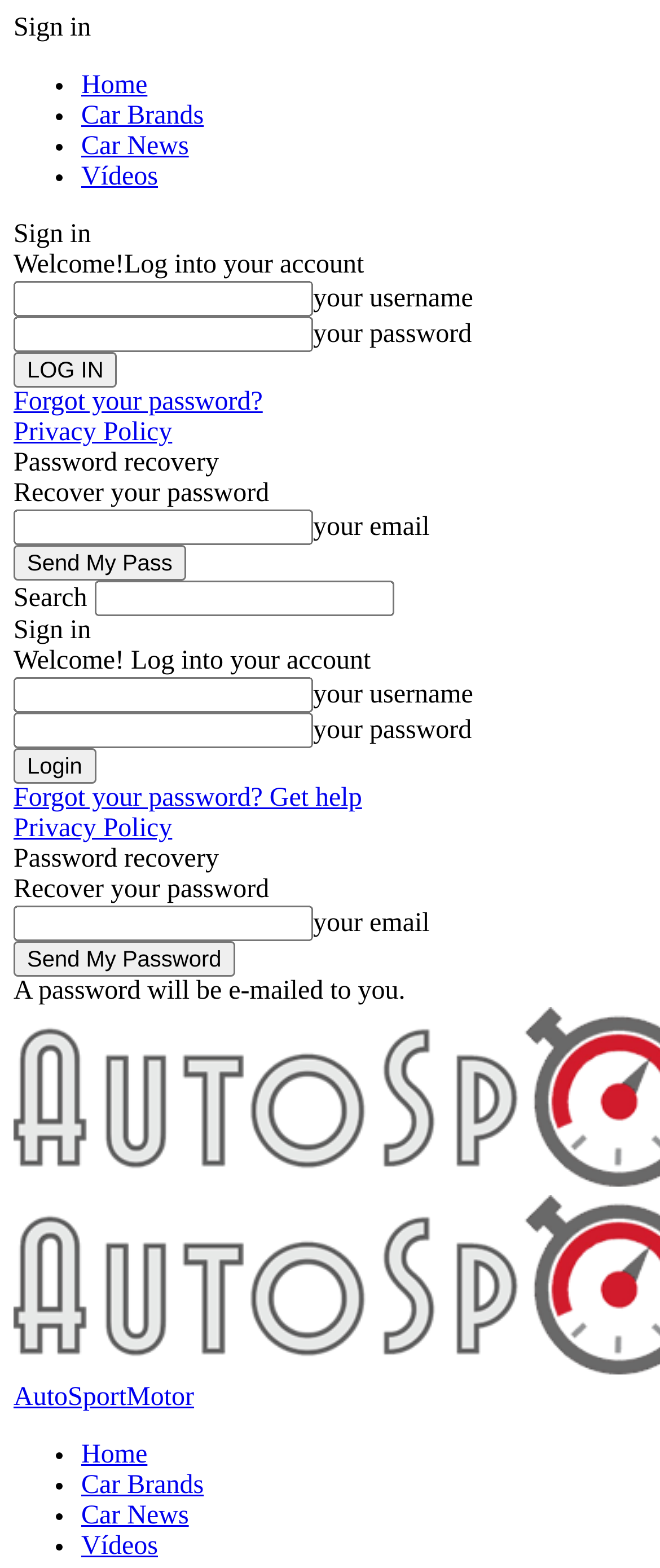Pinpoint the bounding box coordinates of the element to be clicked to execute the instruction: "Forgot your password?".

[0.021, 0.247, 0.398, 0.266]